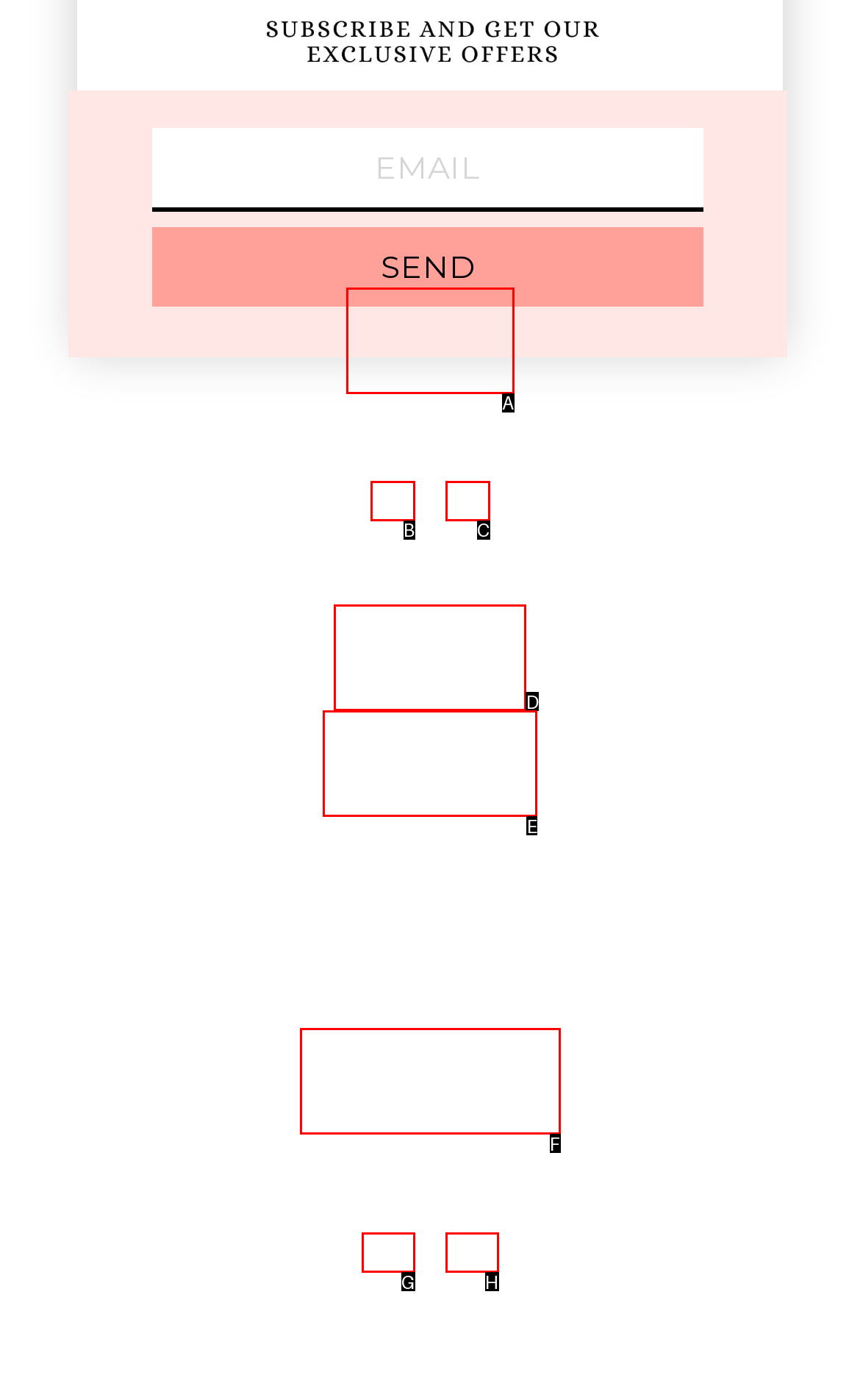Based on the description: Facebook
Select the letter of the corresponding UI element from the choices provided.

B